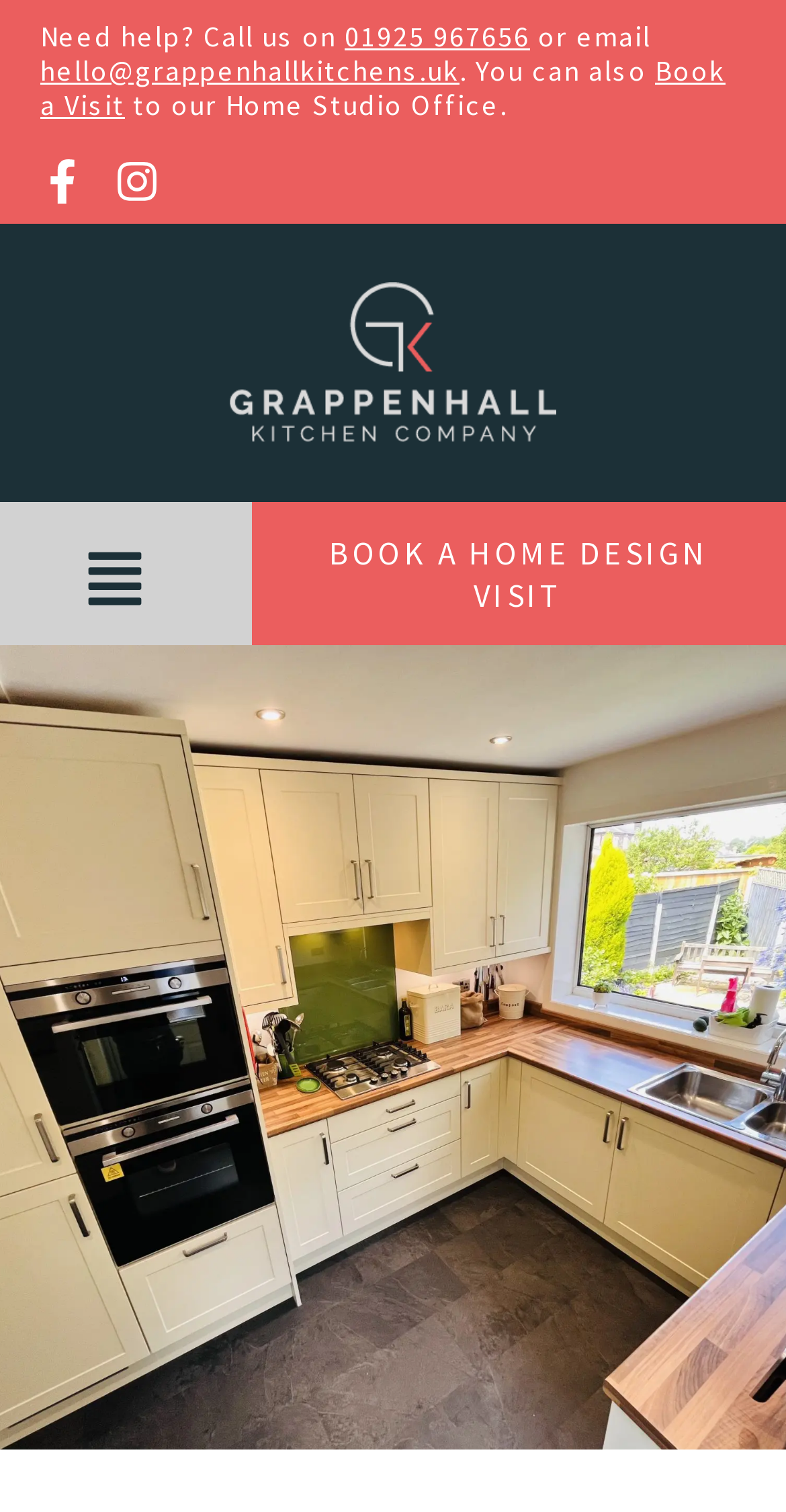Indicate the bounding box coordinates of the element that must be clicked to execute the instruction: "Book a home design visit". The coordinates should be given as four float numbers between 0 and 1, i.e., [left, top, right, bottom].

[0.32, 0.332, 1.0, 0.427]